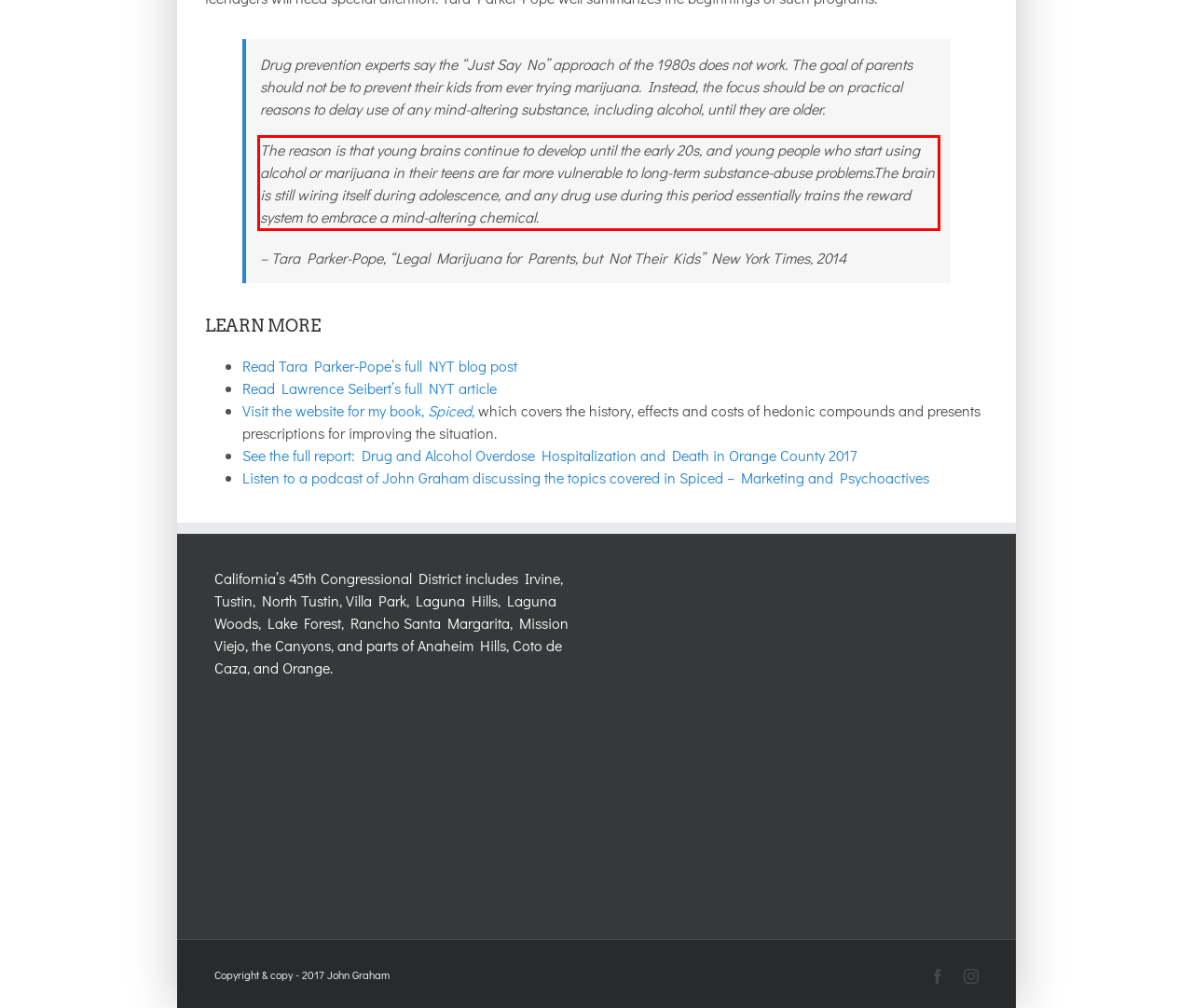Using the provided screenshot of a webpage, recognize and generate the text found within the red rectangle bounding box.

The reason is that young brains continue to develop until the early 20s, and young people who start using alcohol or marijuana in their teens are far more vulnerable to long-term substance-abuse problems.The brain is still wiring itself during adolescence, and any drug use during this period essentially trains the reward system to embrace a mind-altering chemical.